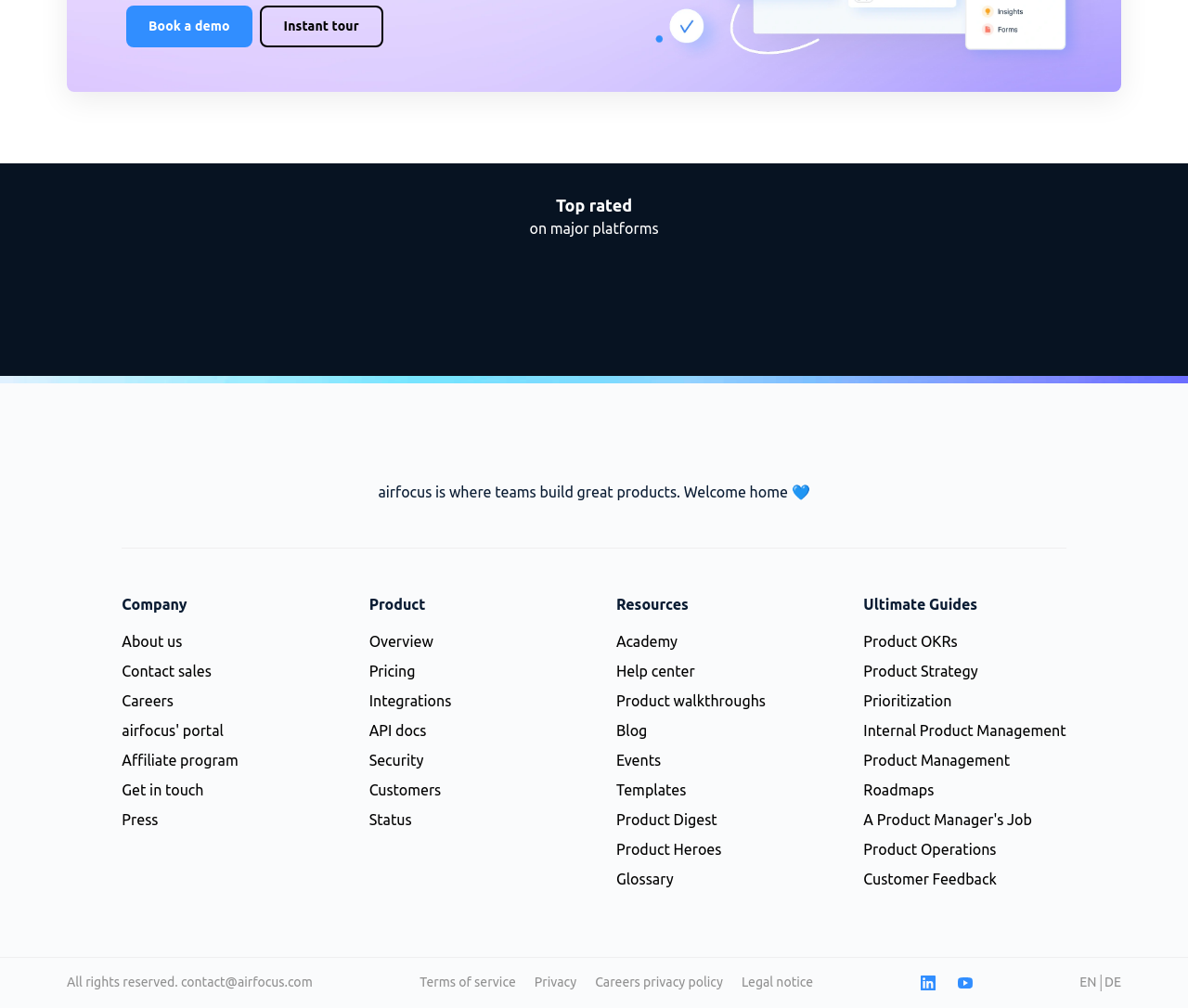Please identify the bounding box coordinates of the clickable region that I should interact with to perform the following instruction: "Click on Book a demo". The coordinates should be expressed as four float numbers between 0 and 1, i.e., [left, top, right, bottom].

[0.106, 0.006, 0.212, 0.047]